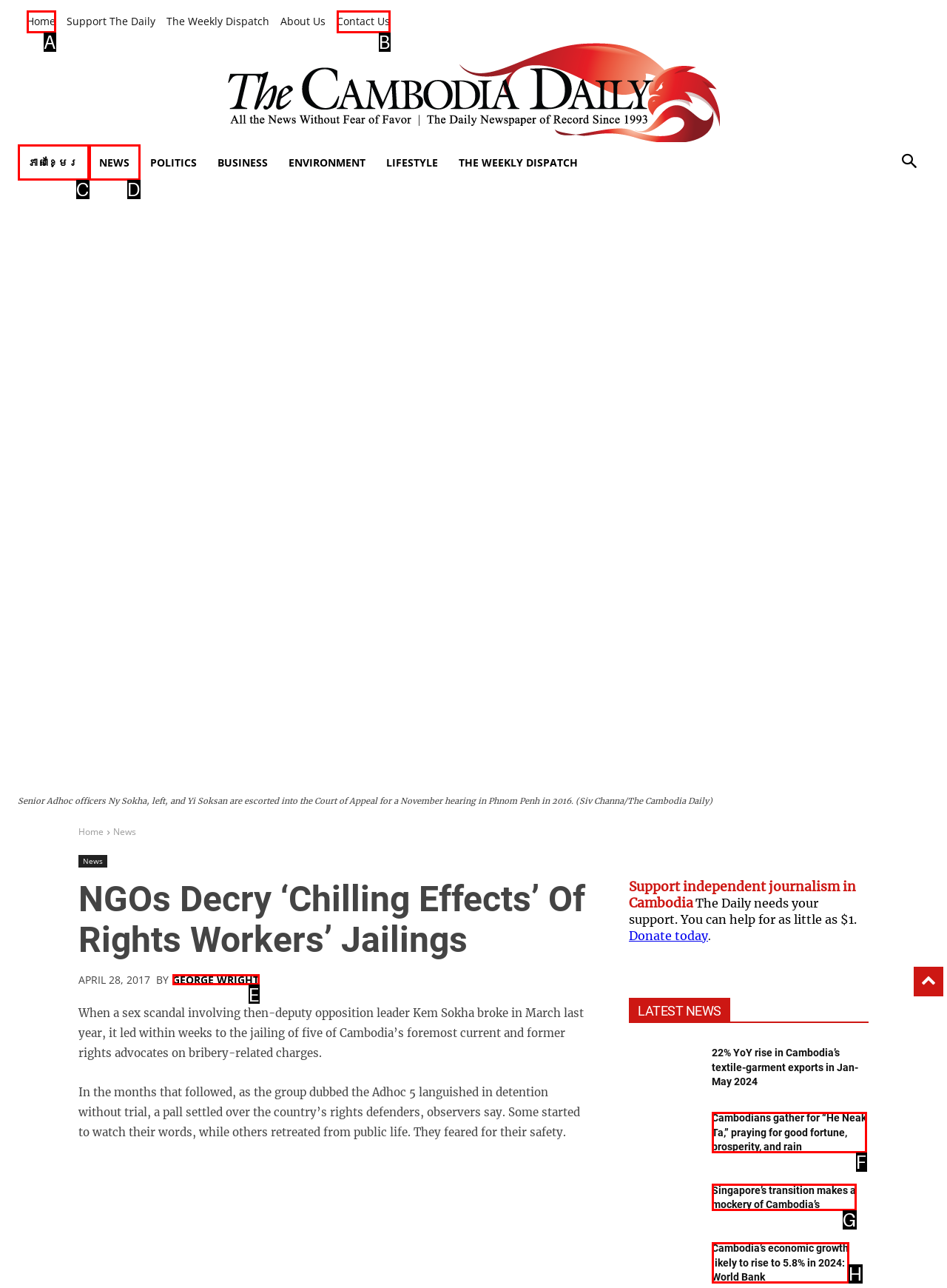Select the HTML element that corresponds to the description: George Wright
Reply with the letter of the correct option from the given choices.

E